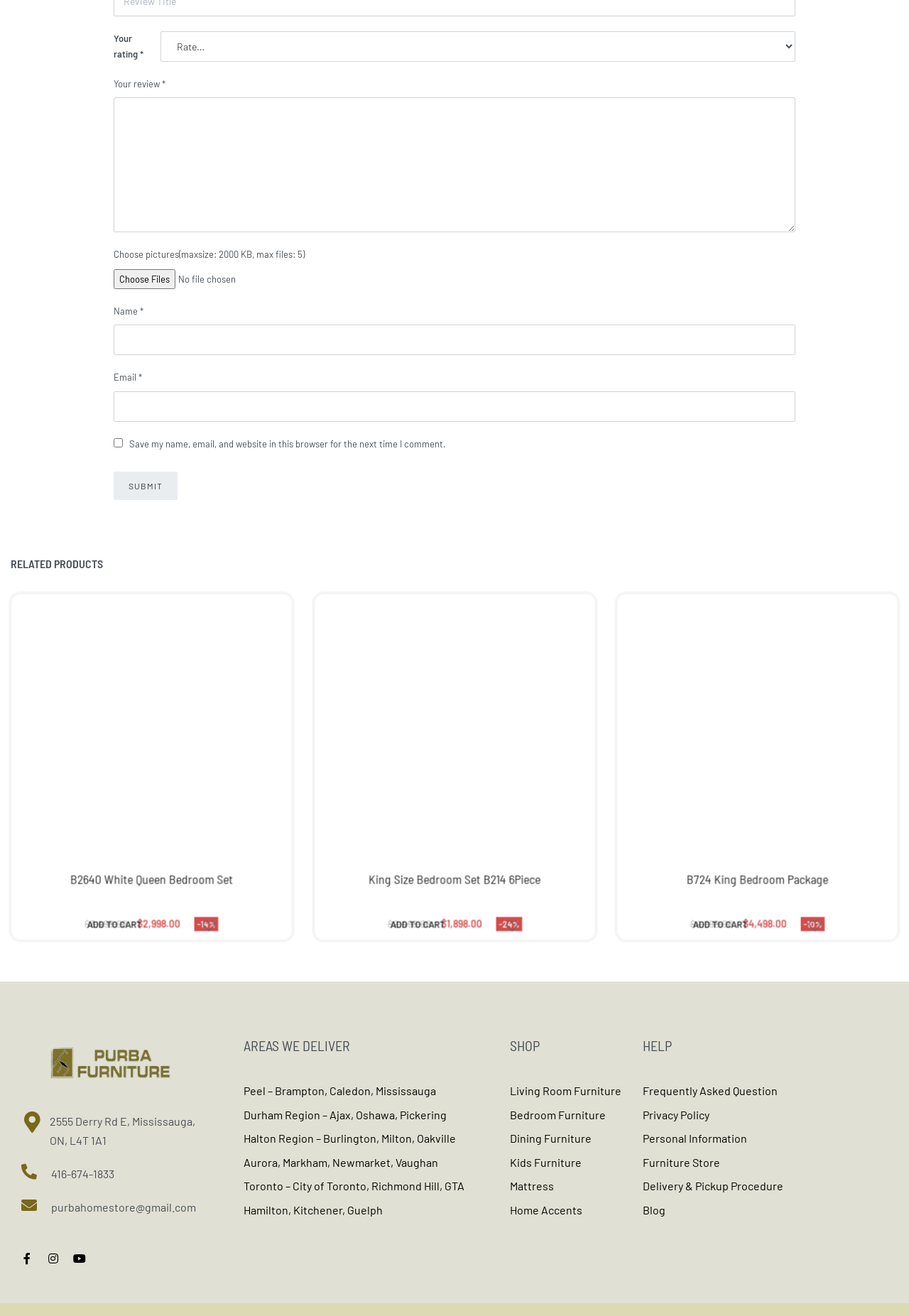Find and provide the bounding box coordinates for the UI element described here: "B2640 White Queen Bedroom Set". The coordinates should be given as four float numbers between 0 and 1: [left, top, right, bottom].

[0.081, 0.681, 0.252, 0.693]